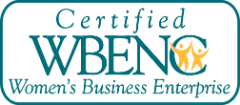Explain the details of the image you are viewing.

This image features the "Certified WBENC" logo, signifying that the business is recognized as a Women's Business Enterprise by the Women's Business Enterprise National Council (WBENC). The logo includes the acronym "WBENC" prominently displayed, alongside the full text "Women's Business Enterprise." The design typically employs a combination of colors, emphasizing the certification's important role in promoting women-owned businesses. This certification is instrumental for businesses seeking to connect with partners and clients who value diversity and support women's entrepreneurship.